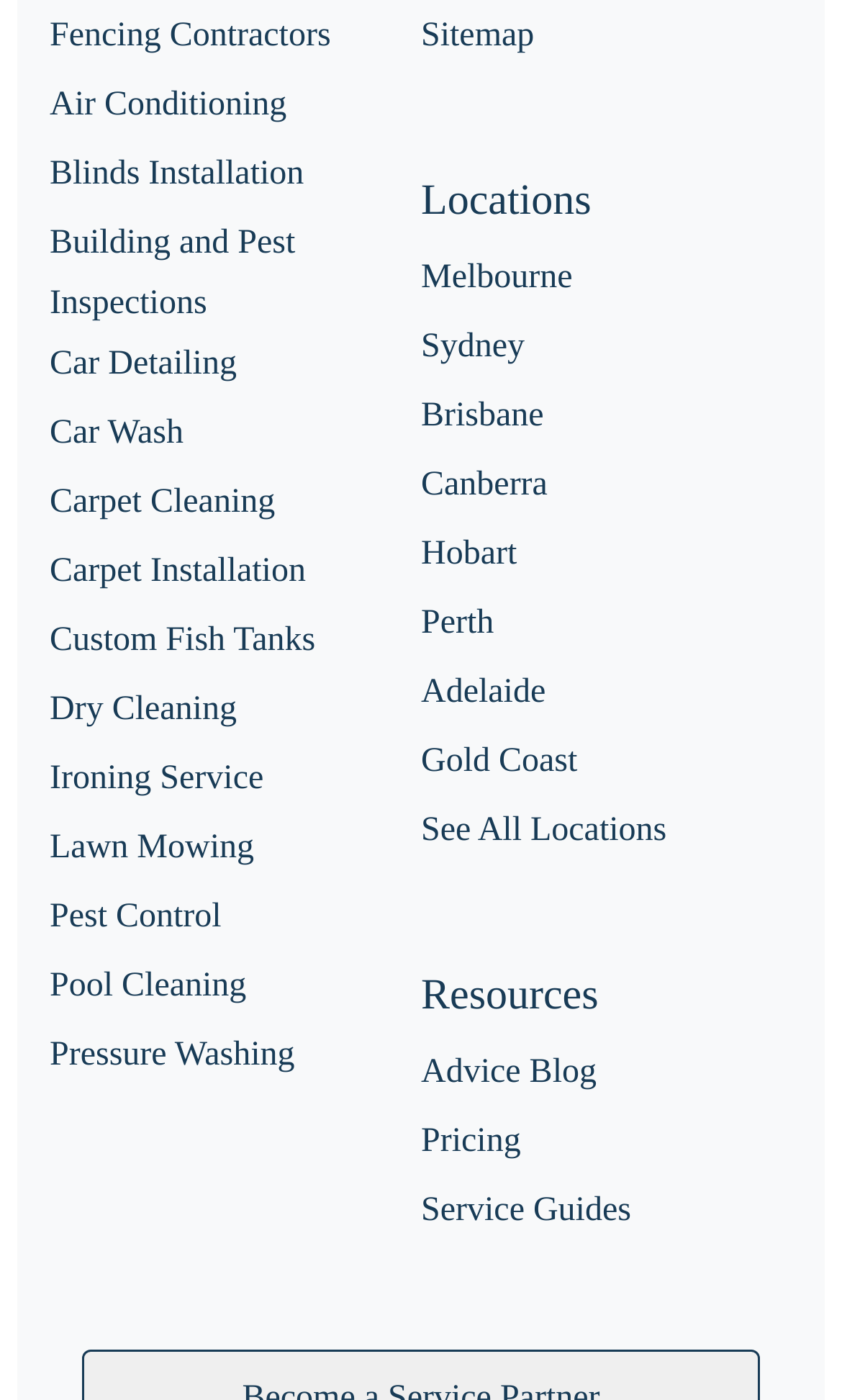Please identify the bounding box coordinates of the element I should click to complete this instruction: 'Click on Fencing Contractors'. The coordinates should be given as four float numbers between 0 and 1, like this: [left, top, right, bottom].

[0.059, 0.013, 0.393, 0.039]